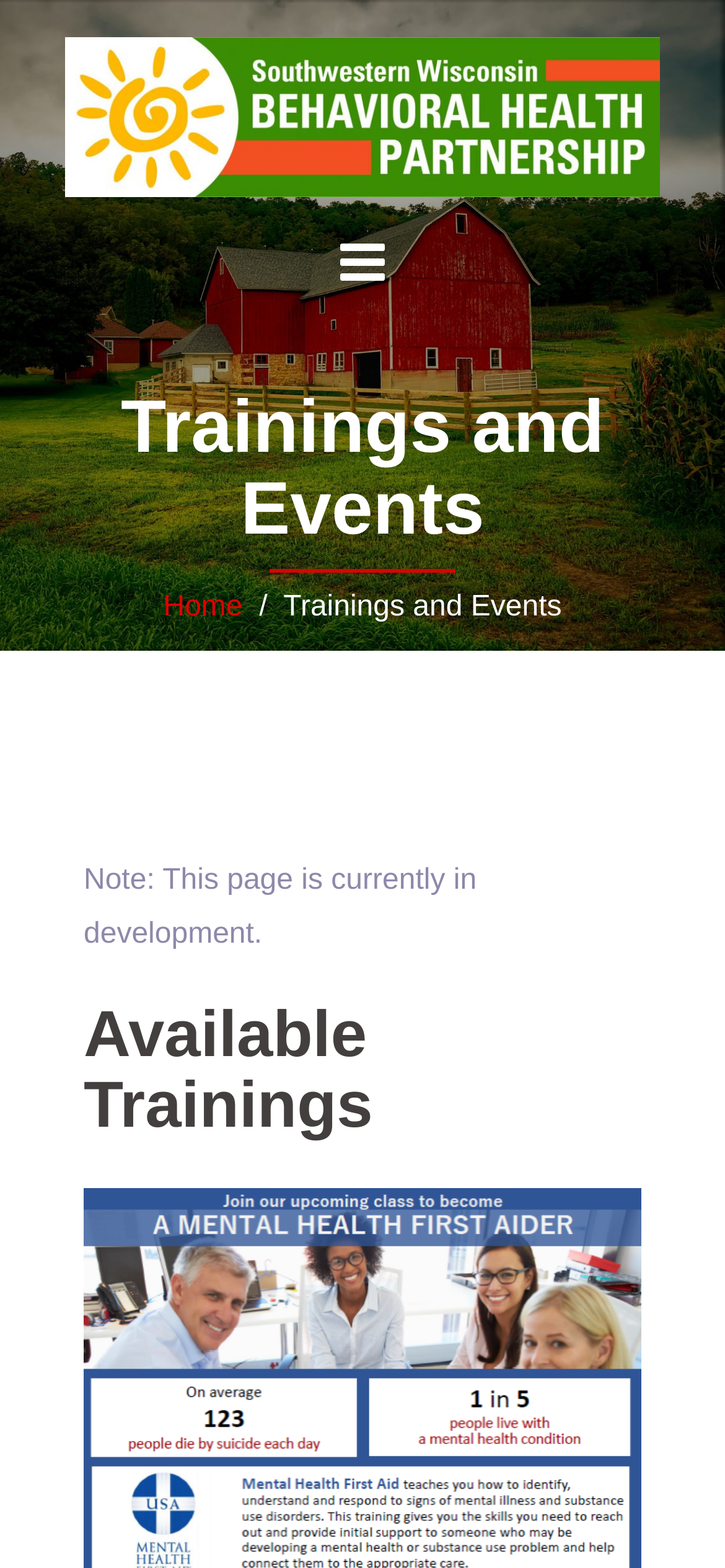What is the status of this webpage?
Could you give a comprehensive explanation in response to this question?

The status of this webpage can be found in a note at the top of the webpage, which says 'Note: This page is currently in development.'